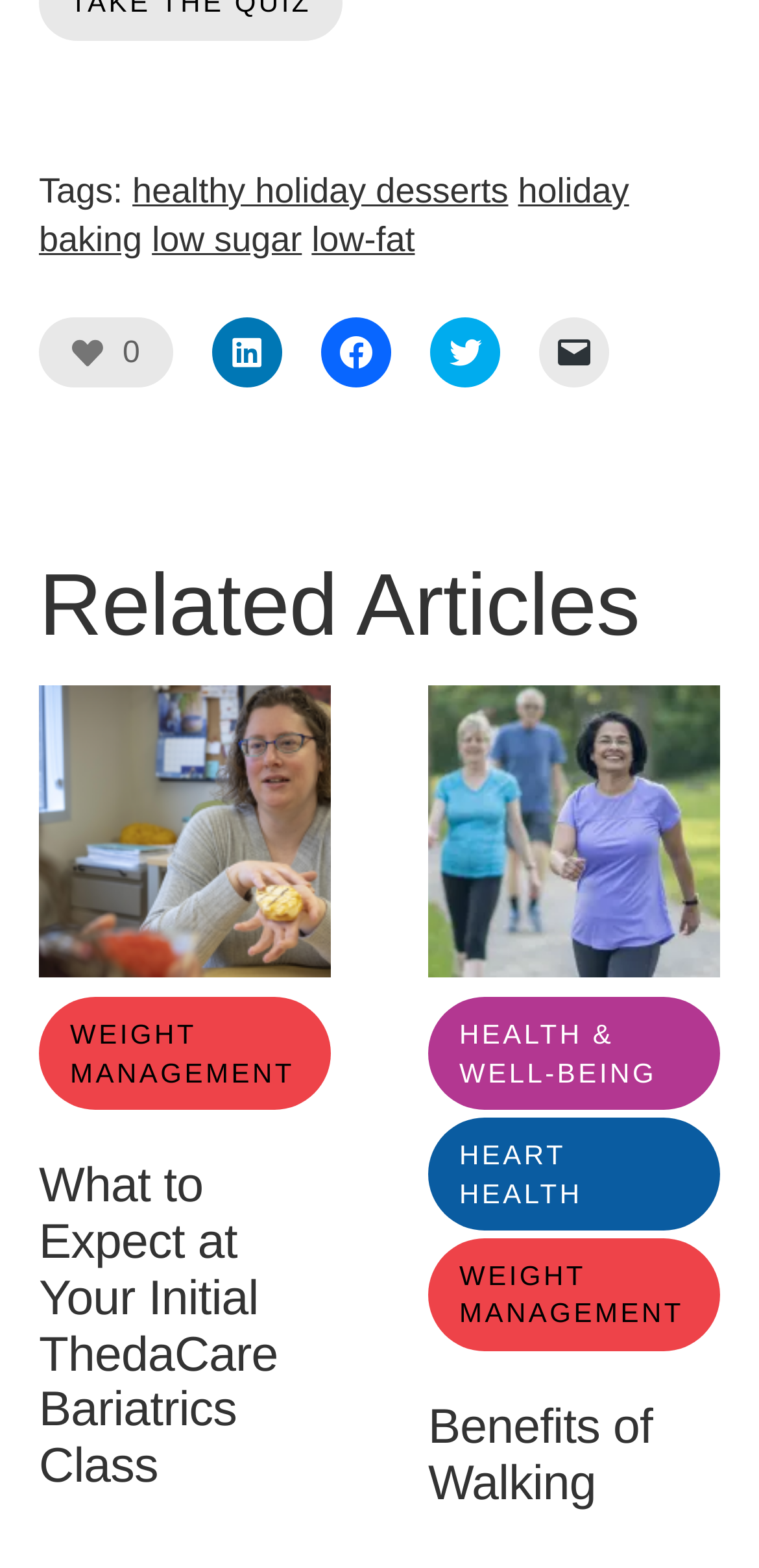Kindly provide the bounding box coordinates of the section you need to click on to fulfill the given instruction: "Read the 'What to Expect at Your Initial ThedaCare Bariatrics Class' article".

[0.051, 0.739, 0.436, 0.954]